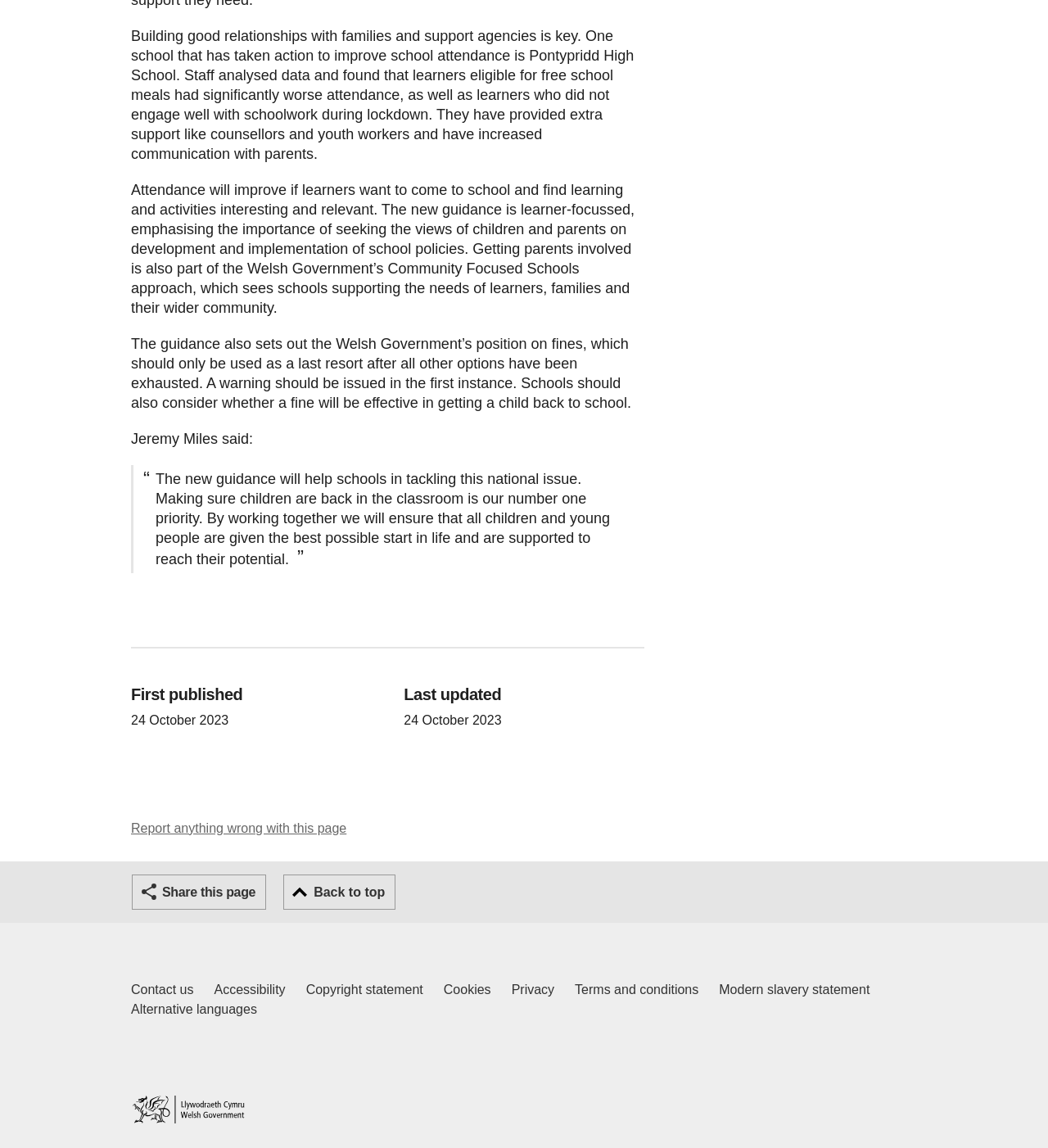Locate and provide the bounding box coordinates for the HTML element that matches this description: "Cookies".

[0.423, 0.854, 0.468, 0.871]